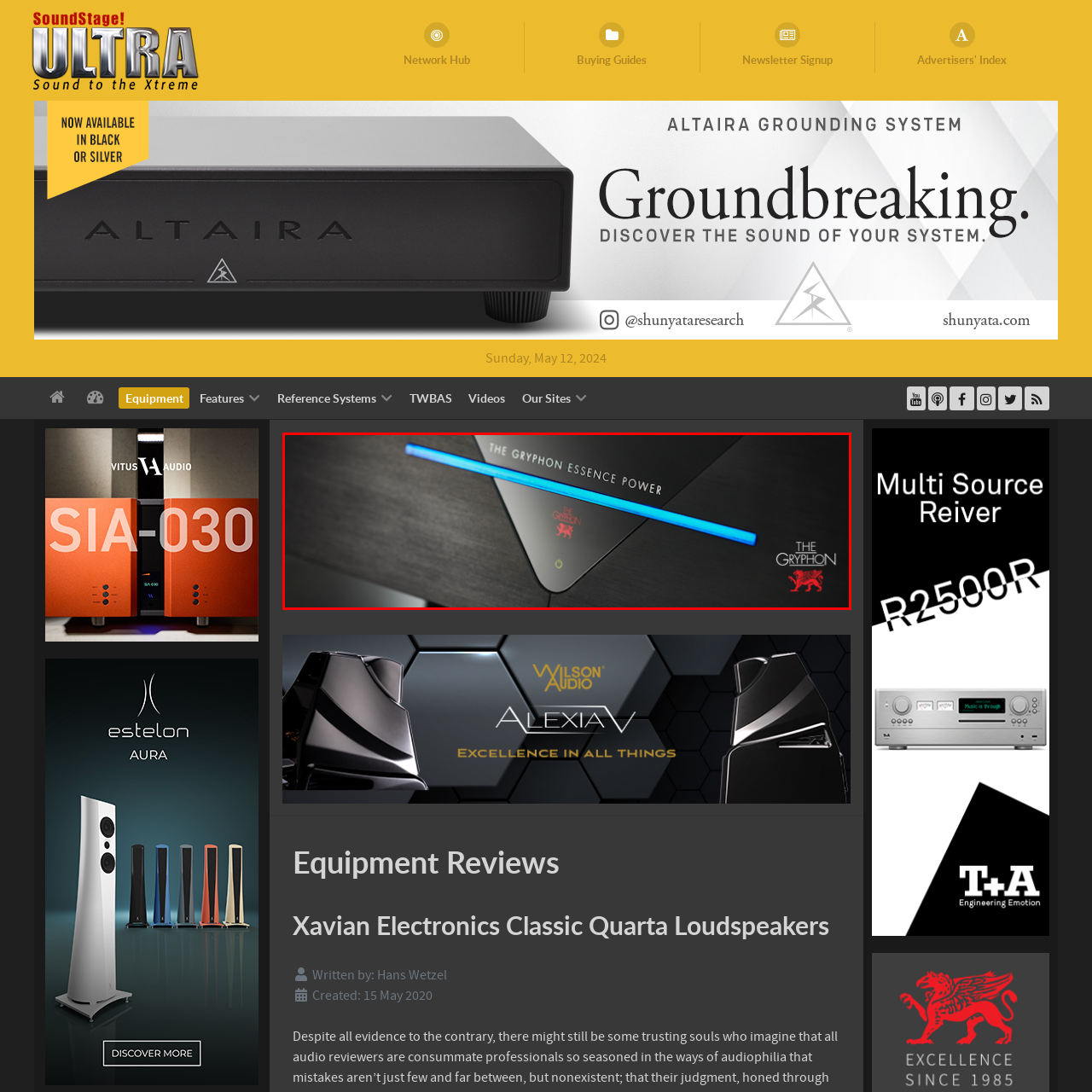Generate a detailed caption for the content inside the red bounding box.

The image showcases the Gryphon Essence Power amplifier, an exquisite piece of audio equipment known for its sleek design and high-performance capabilities. Featuring a striking black finish, the amplifier's faceplate is adorned with a prominent blue LED strip that enhances its modern aesthetic. The central logo displays the Gryphon brand name, accompanied by a bold red lion emblem, symbolizing strength and quality. This amplifier not only serves as a visual centerpiece for any audio setup but also promises exceptional sound reproduction, catering to audiophiles who appreciate both form and function.